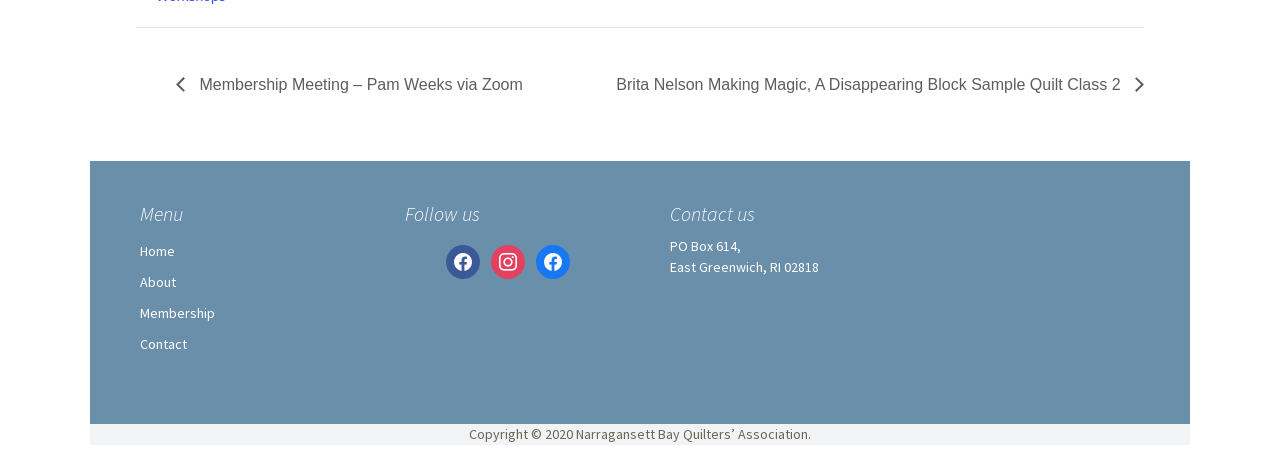Locate the bounding box coordinates of the area to click to fulfill this instruction: "Click on Membership Meeting – Pam Weeks via Zoom". The bounding box should be presented as four float numbers between 0 and 1, in the order [left, top, right, bottom].

[0.138, 0.162, 0.417, 0.198]